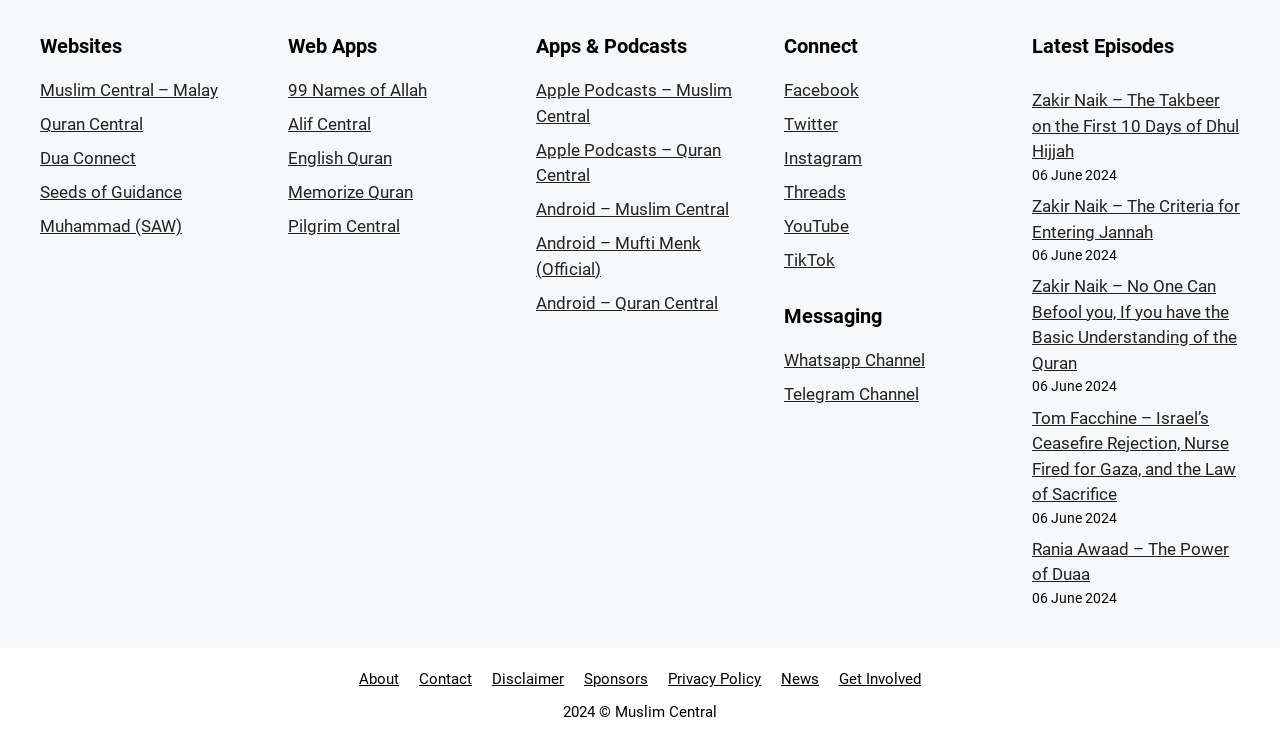What is the last link under 'Messaging'?
Look at the screenshot and respond with one word or a short phrase.

Telegram Channel